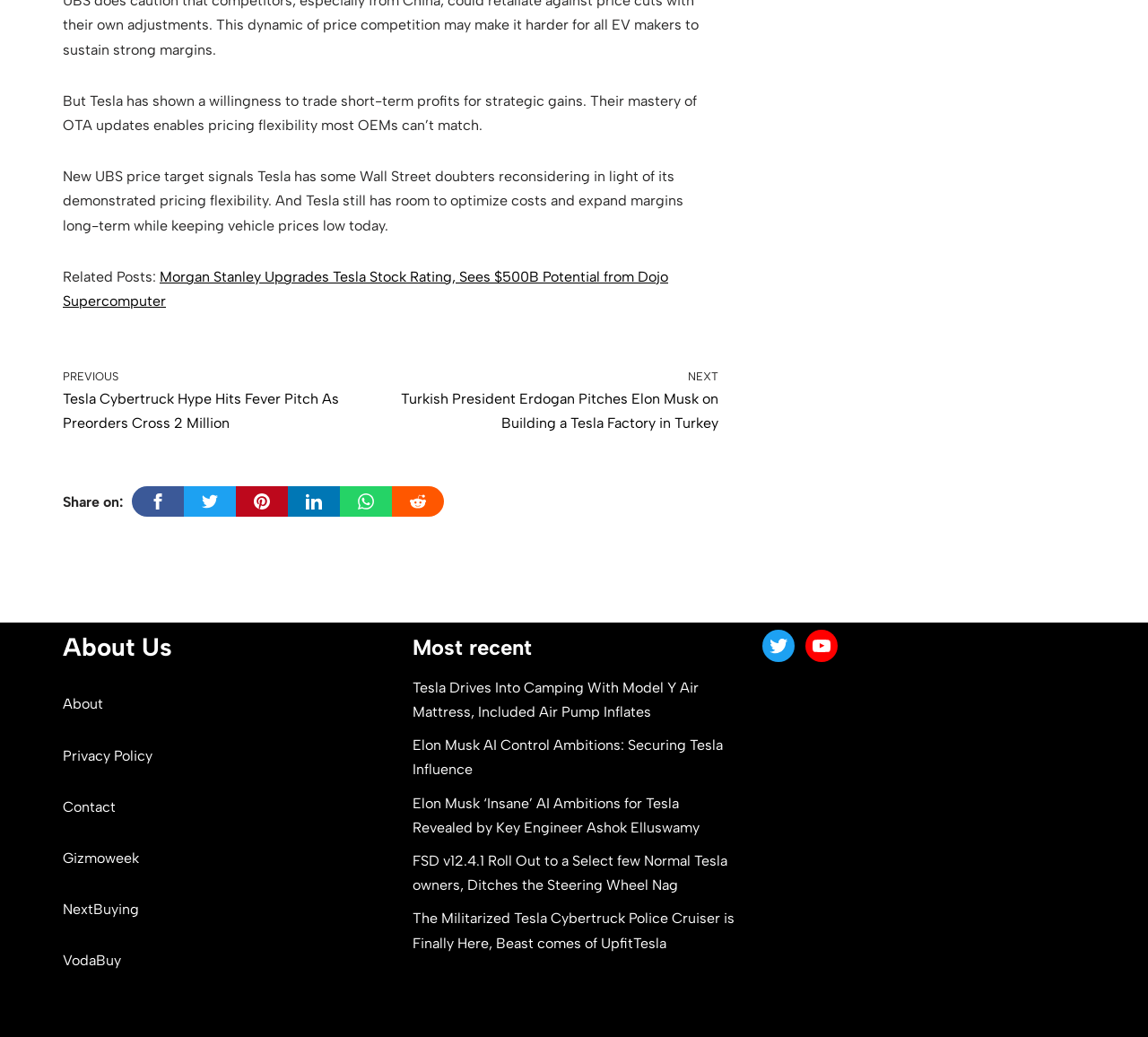Find the bounding box coordinates of the element I should click to carry out the following instruction: "Click on the link to read about Morgan Stanley upgrading Tesla's stock rating".

[0.055, 0.258, 0.582, 0.298]